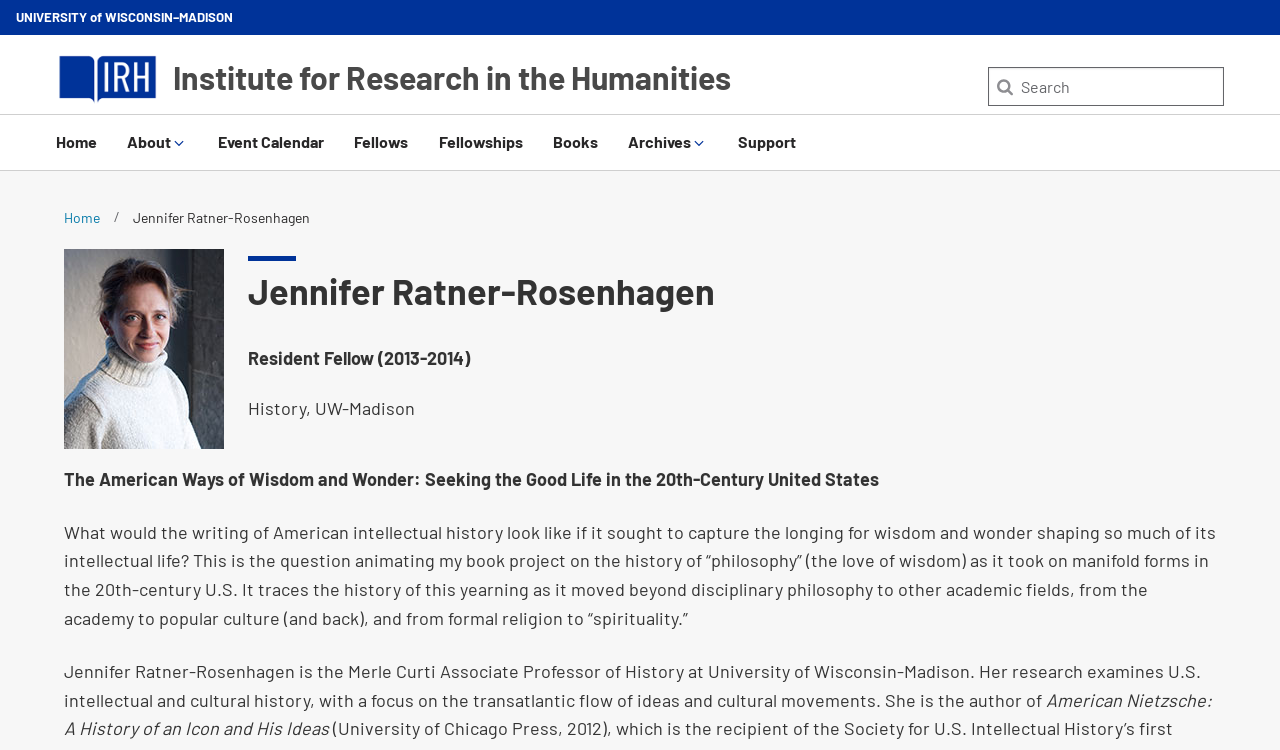Identify the bounding box of the HTML element described as: "Archives Expand Collapse".

[0.491, 0.17, 0.553, 0.209]